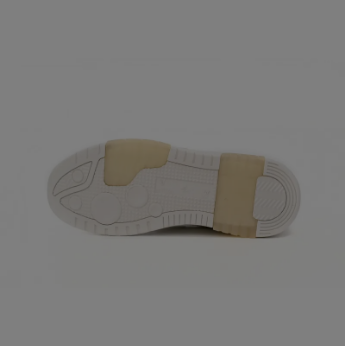Is the sneaker suitable for formal wear?
Please provide a single word or phrase as the answer based on the screenshot.

No